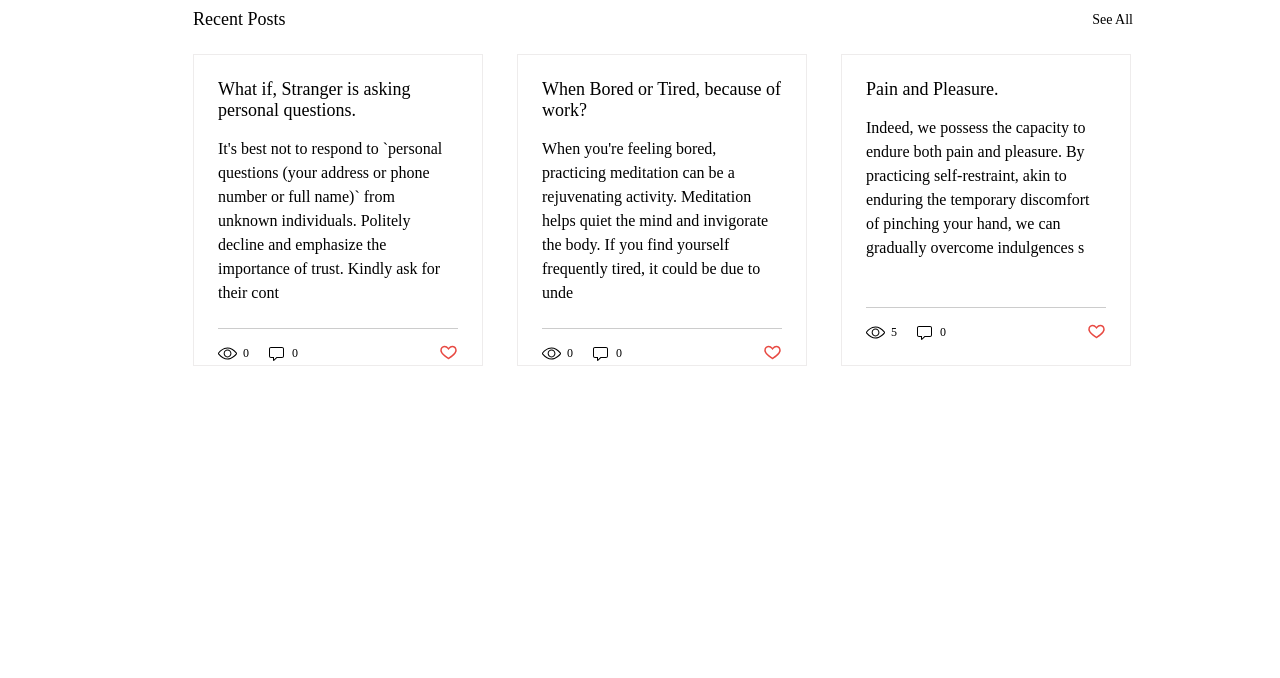How many views does the first post have?
Please provide a single word or phrase as your answer based on the screenshot.

0 views